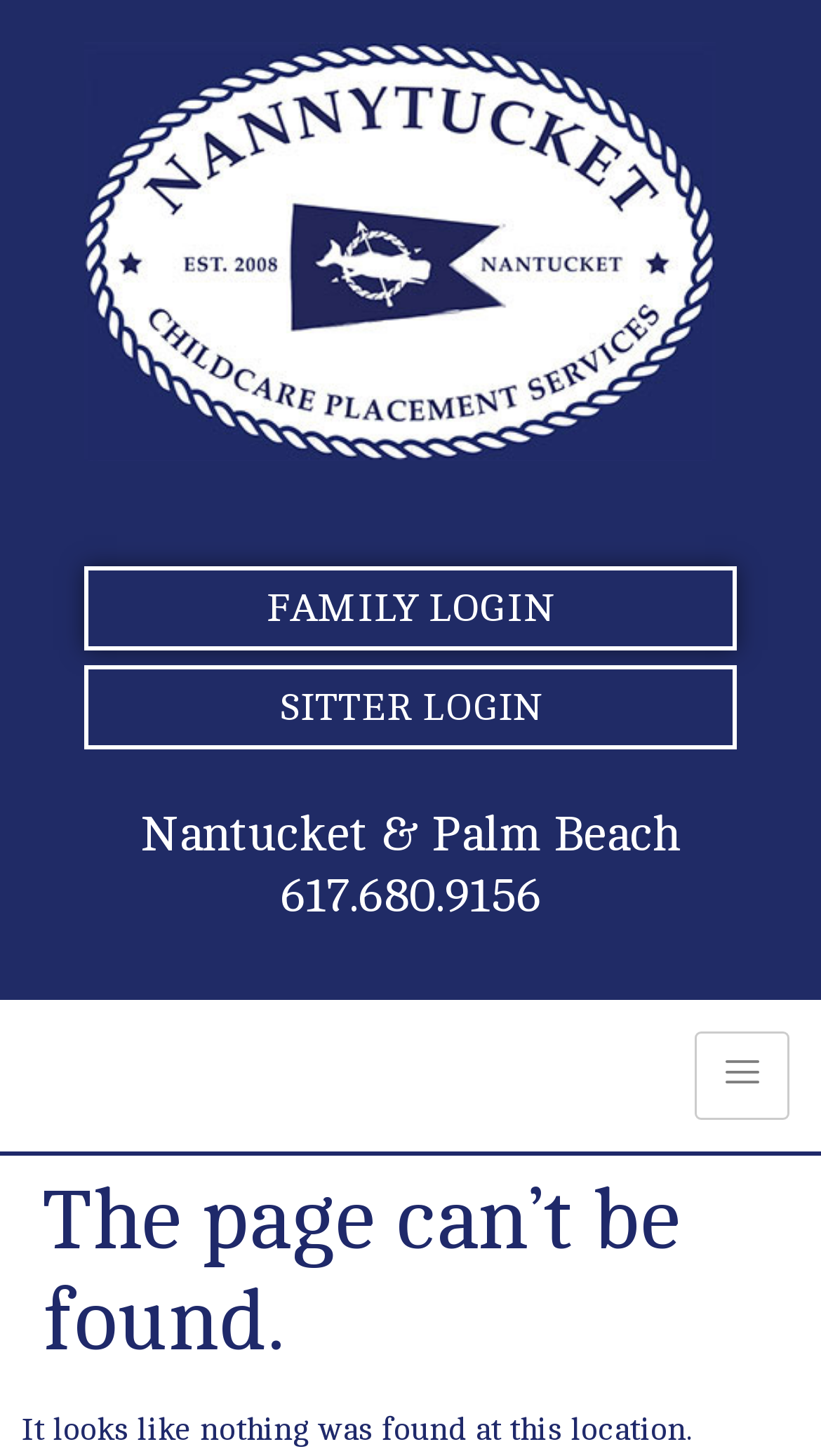Provide the bounding box for the UI element matching this description: "Dog Bite".

None